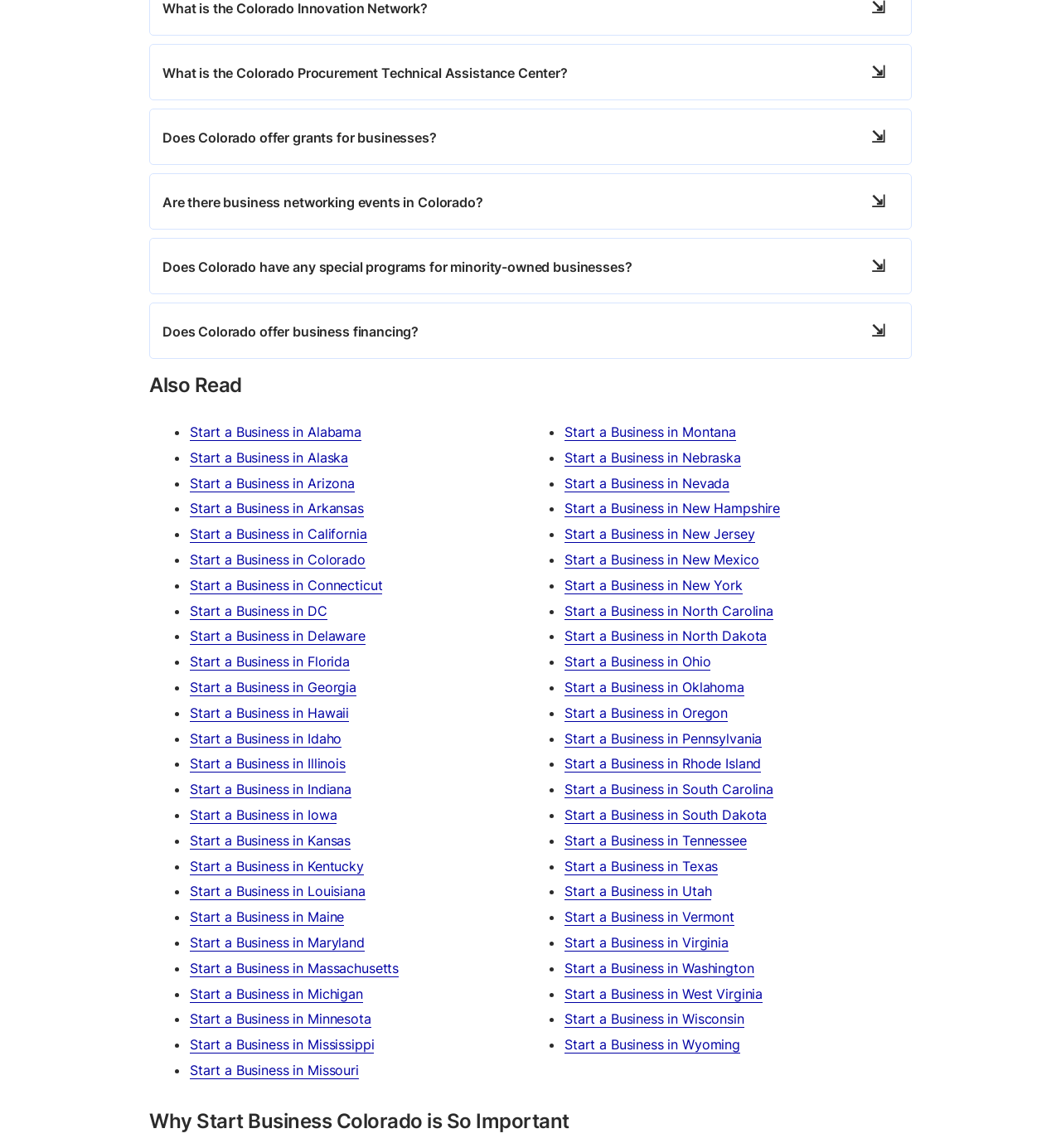Highlight the bounding box coordinates of the element that should be clicked to carry out the following instruction: "Click on 'Start a Business in Alabama'". The coordinates must be given as four float numbers ranging from 0 to 1, i.e., [left, top, right, bottom].

[0.179, 0.369, 0.341, 0.384]